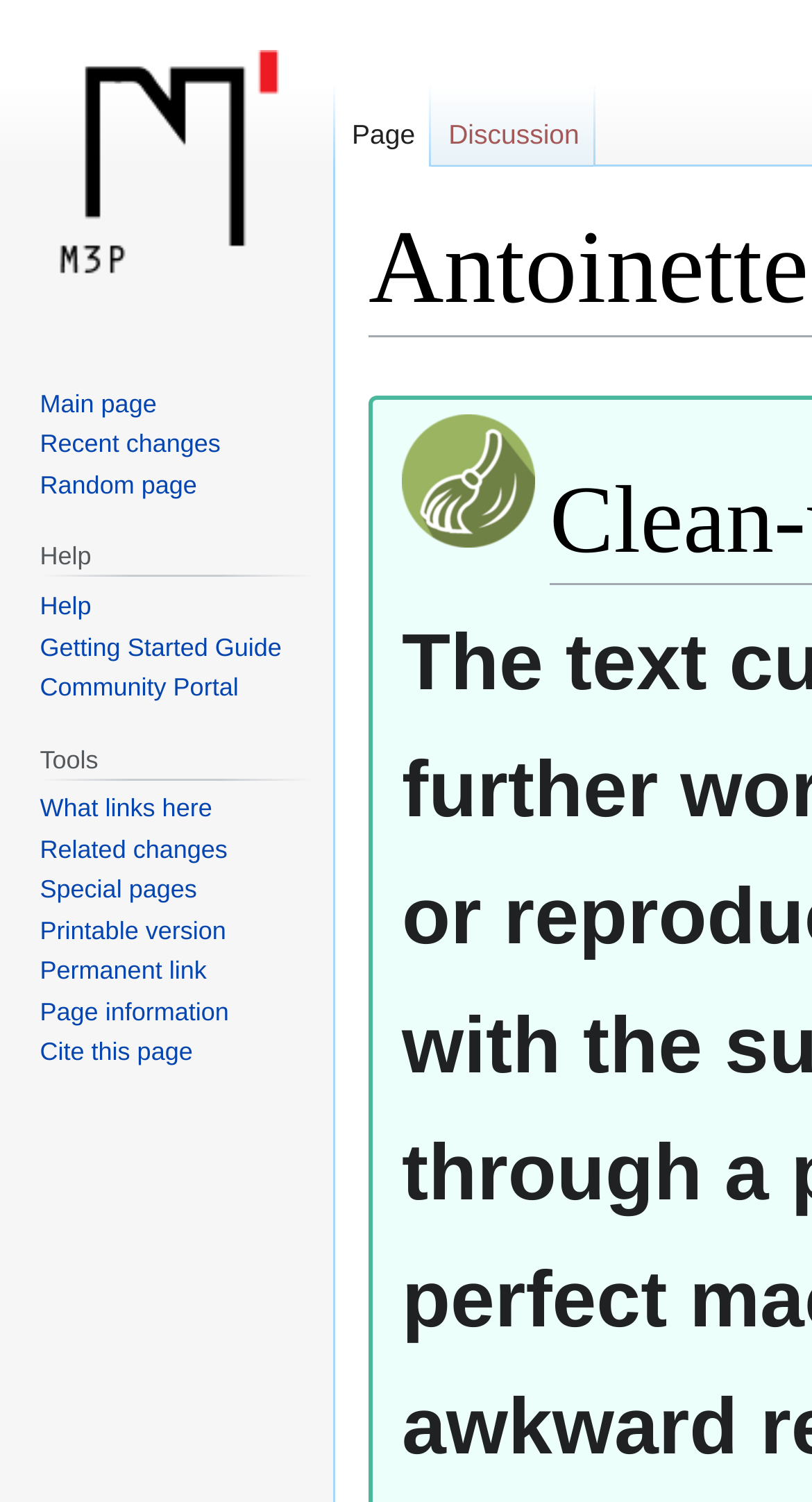What is the text of the first link?
Look at the image and answer the question using a single word or phrase.

Jump to navigation